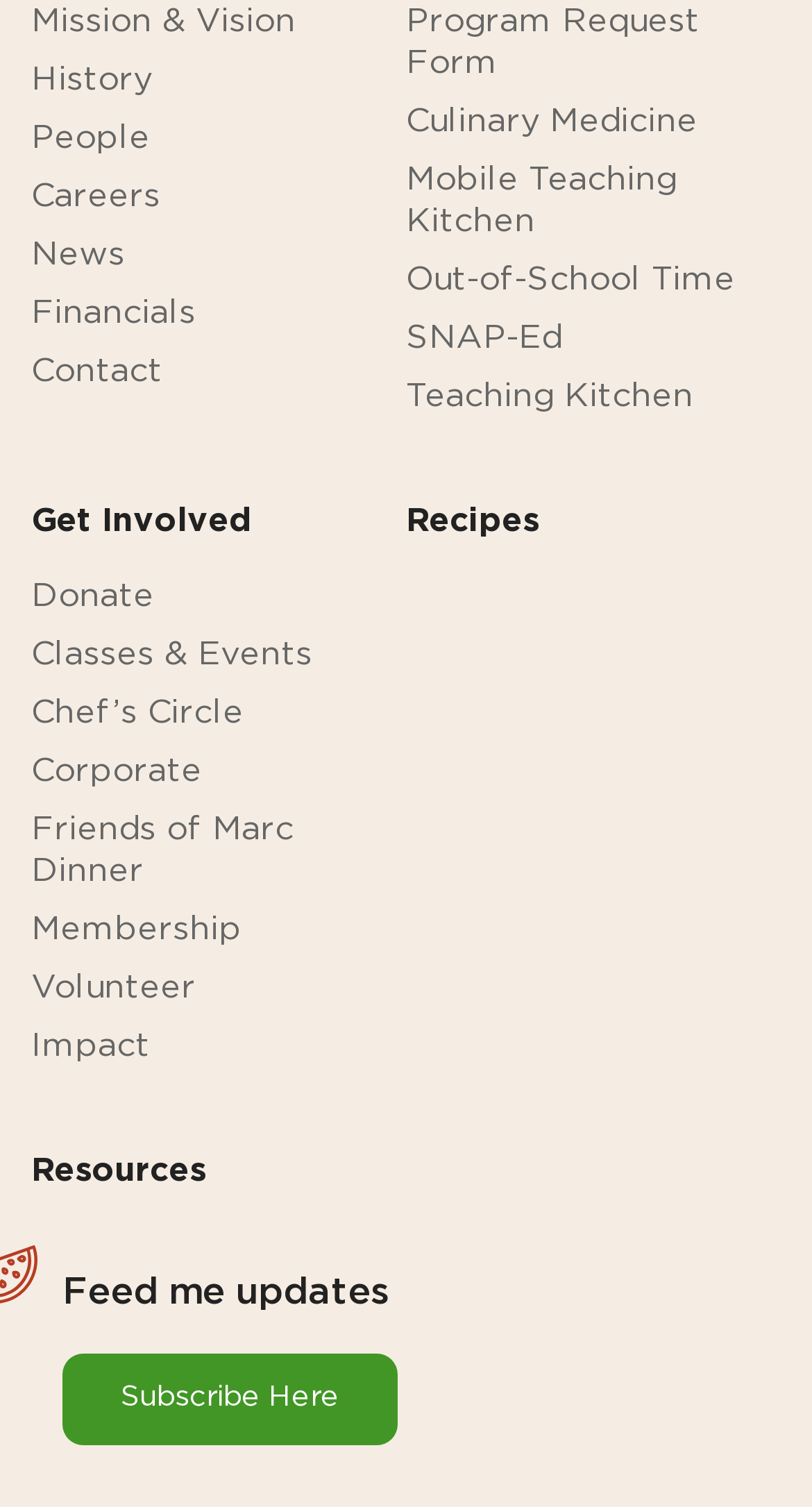Provide a brief response to the question below using one word or phrase:
How many columns of links are on the webpage?

2